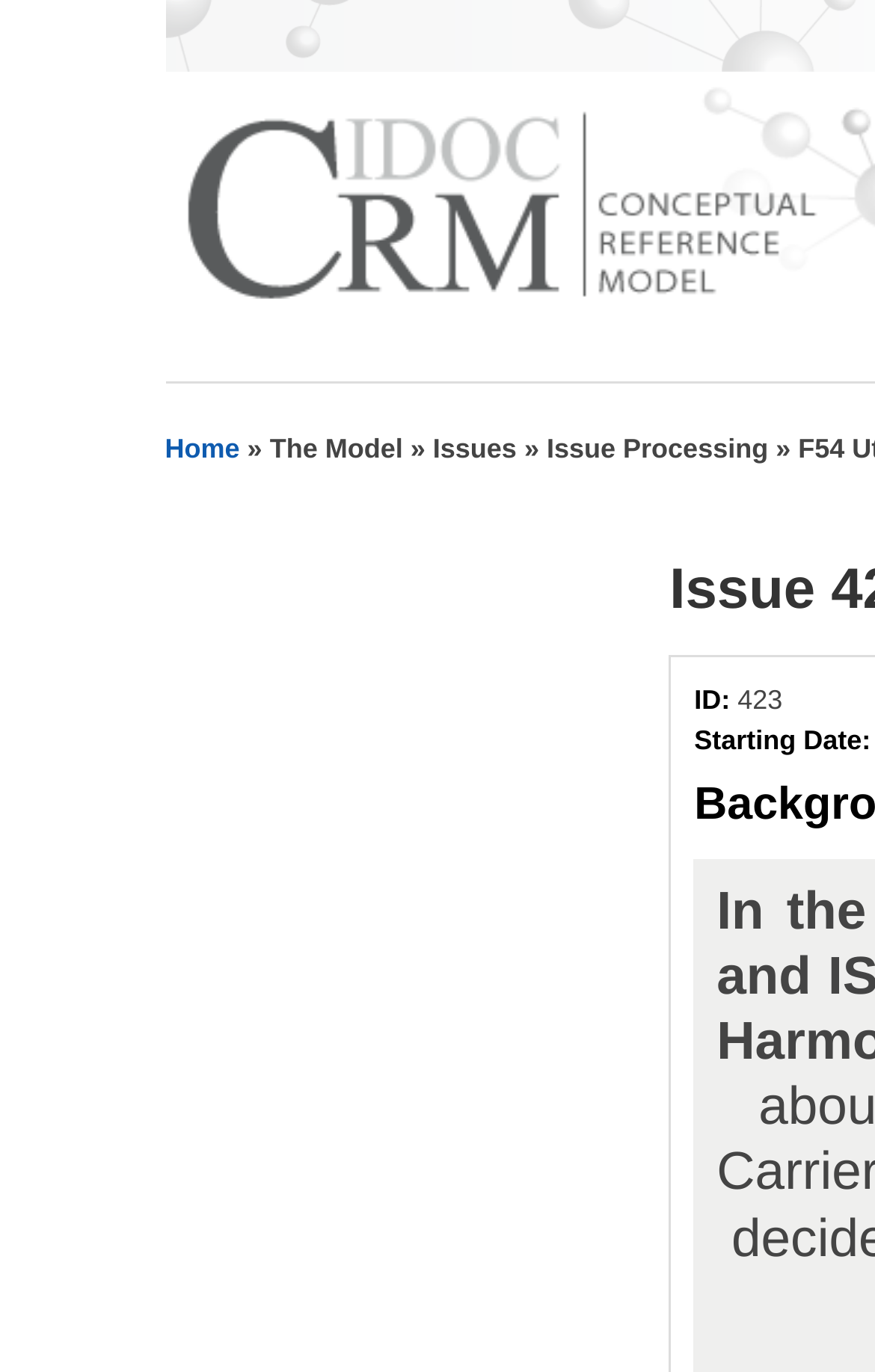Please determine the primary heading and provide its text.

Issue 423: F54 Utilized Information carrier